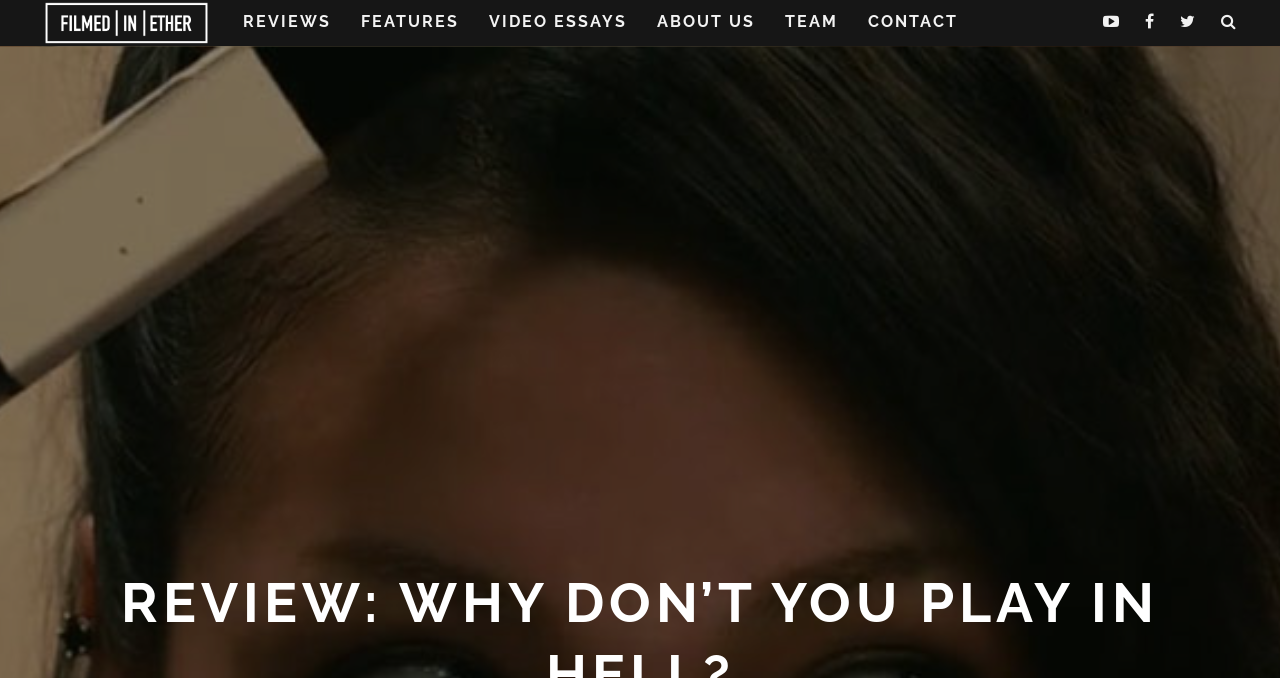Determine the bounding box coordinates of the clickable region to carry out the instruction: "Read the interview with Karan Shah".

None